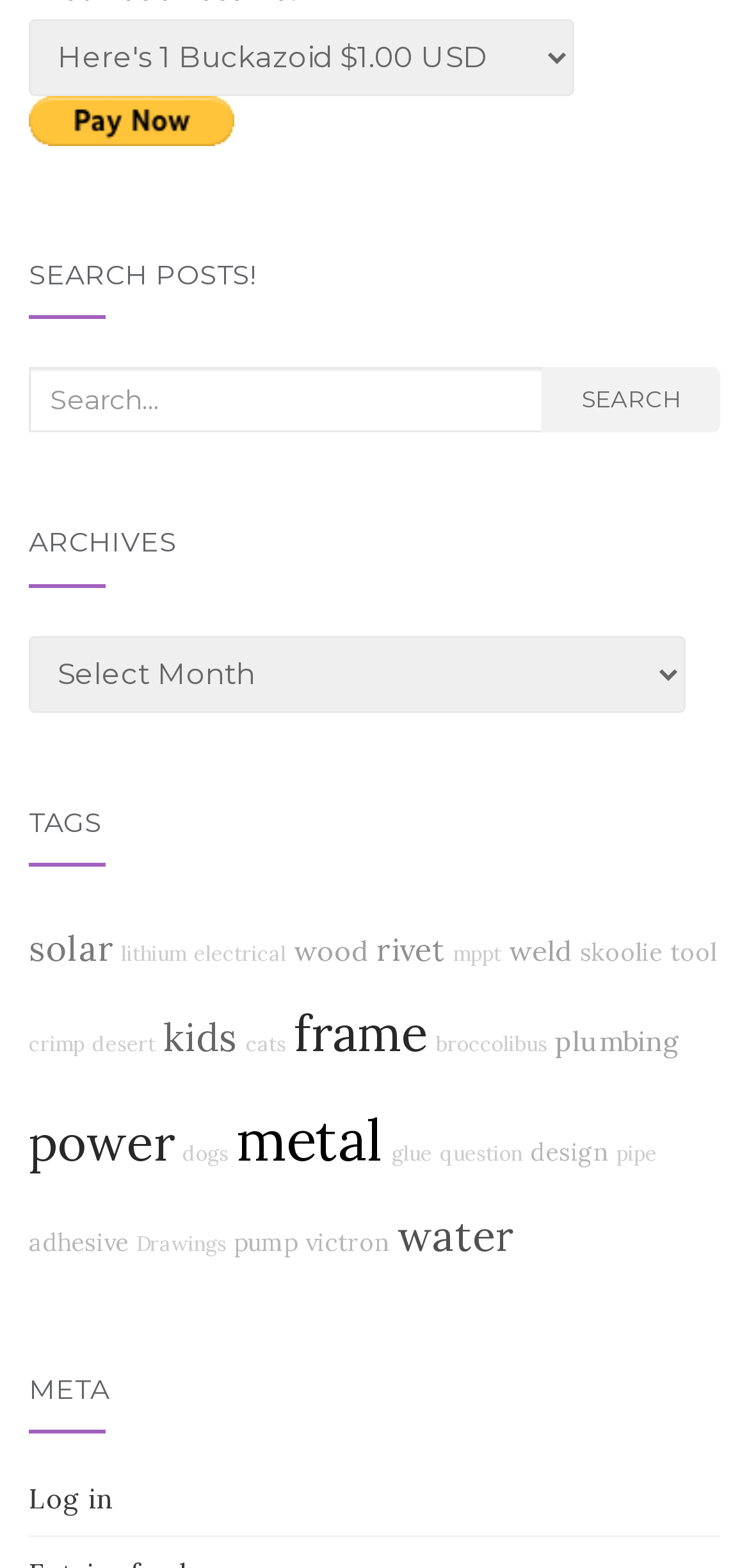How many links are there under the TAGS heading?
Using the image provided, answer with just one word or phrase.

21